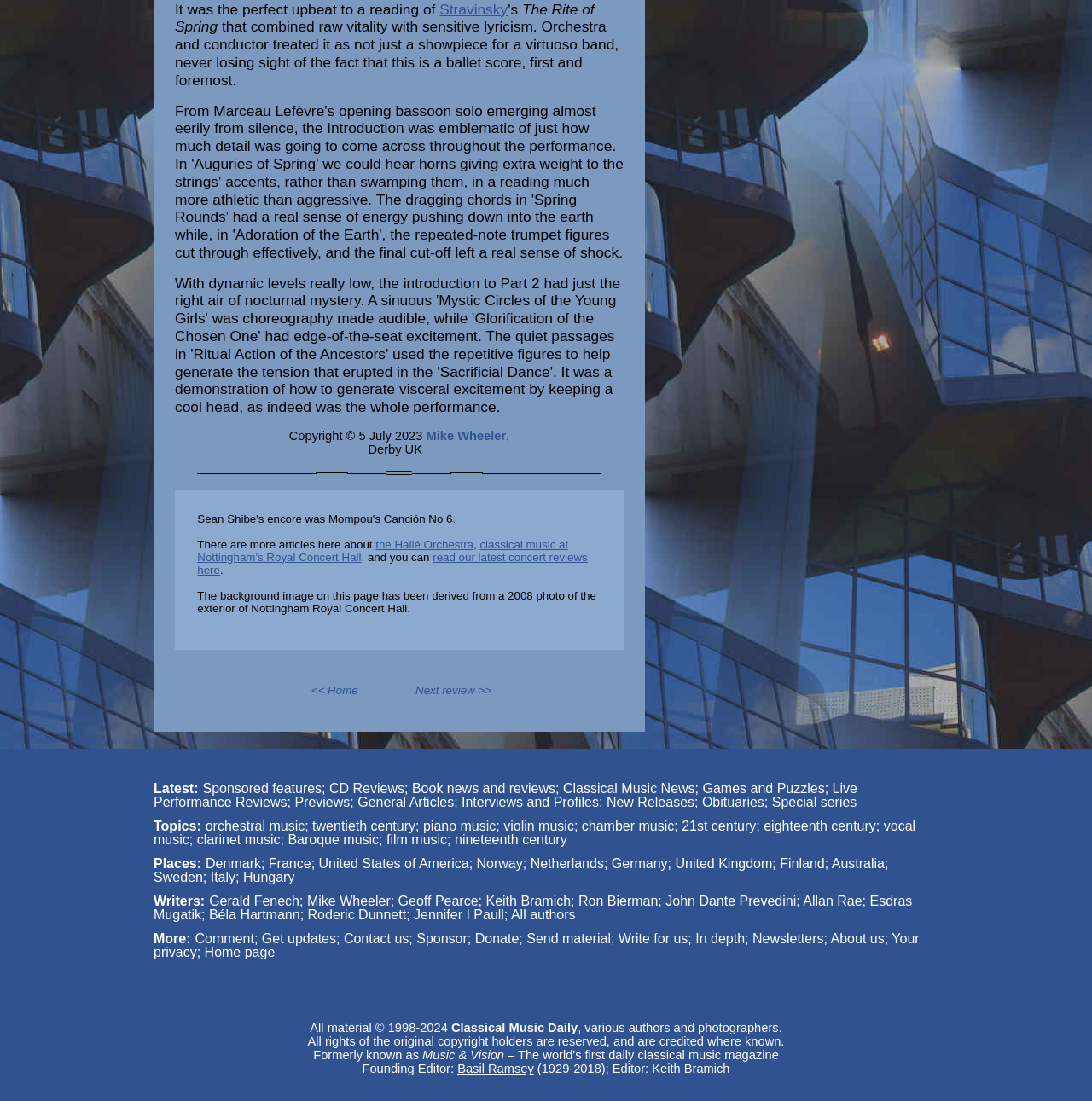Who wrote the article about Stravinsky?
Please provide a comprehensive answer to the question based on the webpage screenshot.

I found the answer by looking at the text near the mention of Stravinsky, where it says 'Copyright © 5 July 2023' followed by a link to 'Mike Wheeler', indicating that Mike Wheeler is the author of the article.